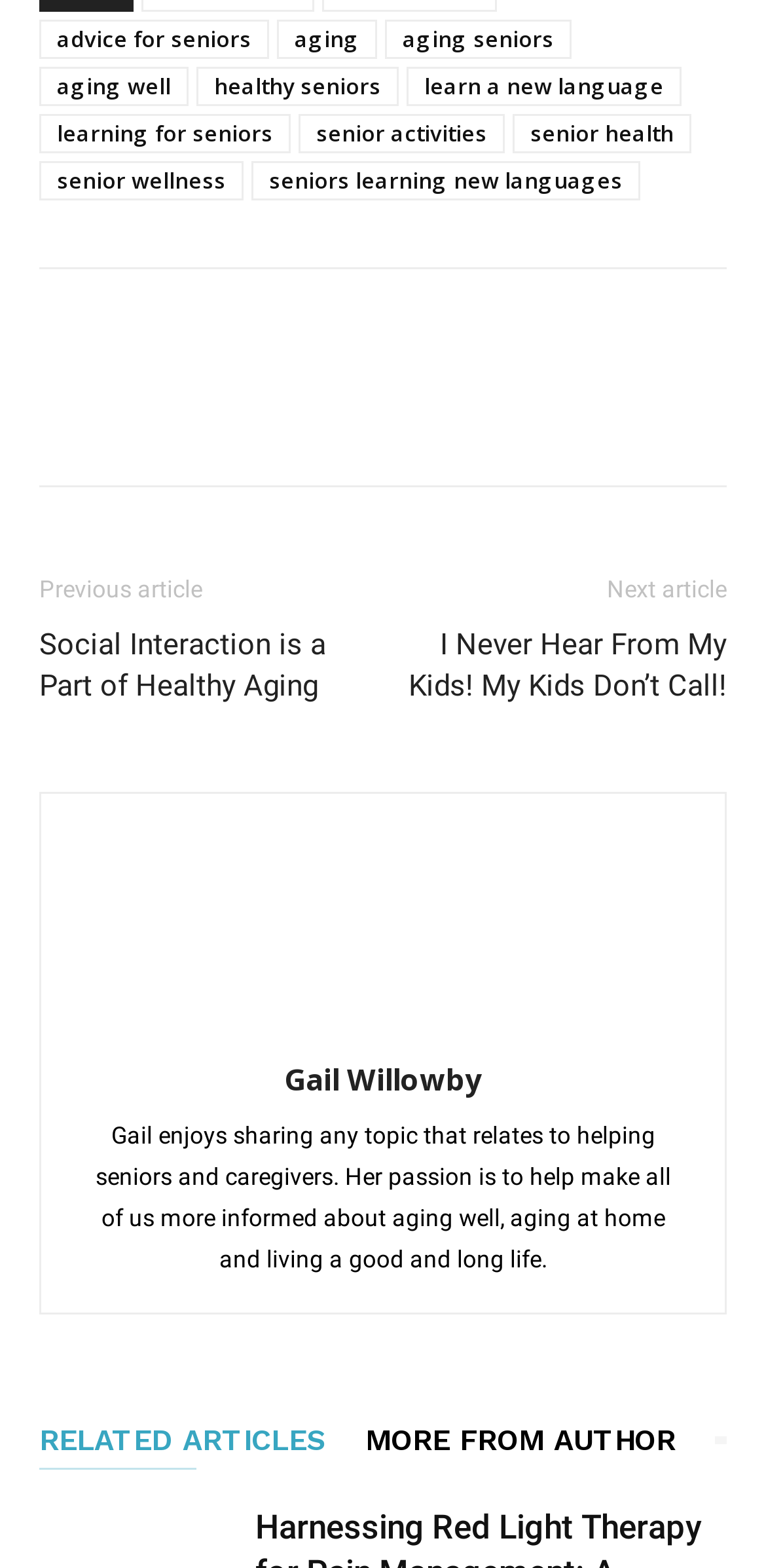What is the topic of the first article?
Give a detailed explanation using the information visible in the image.

I determined the answer by looking at the link element with the text 'Social Interaction is a Part of Healthy Aging' which is located at the top of the webpage, indicating it is the first article.